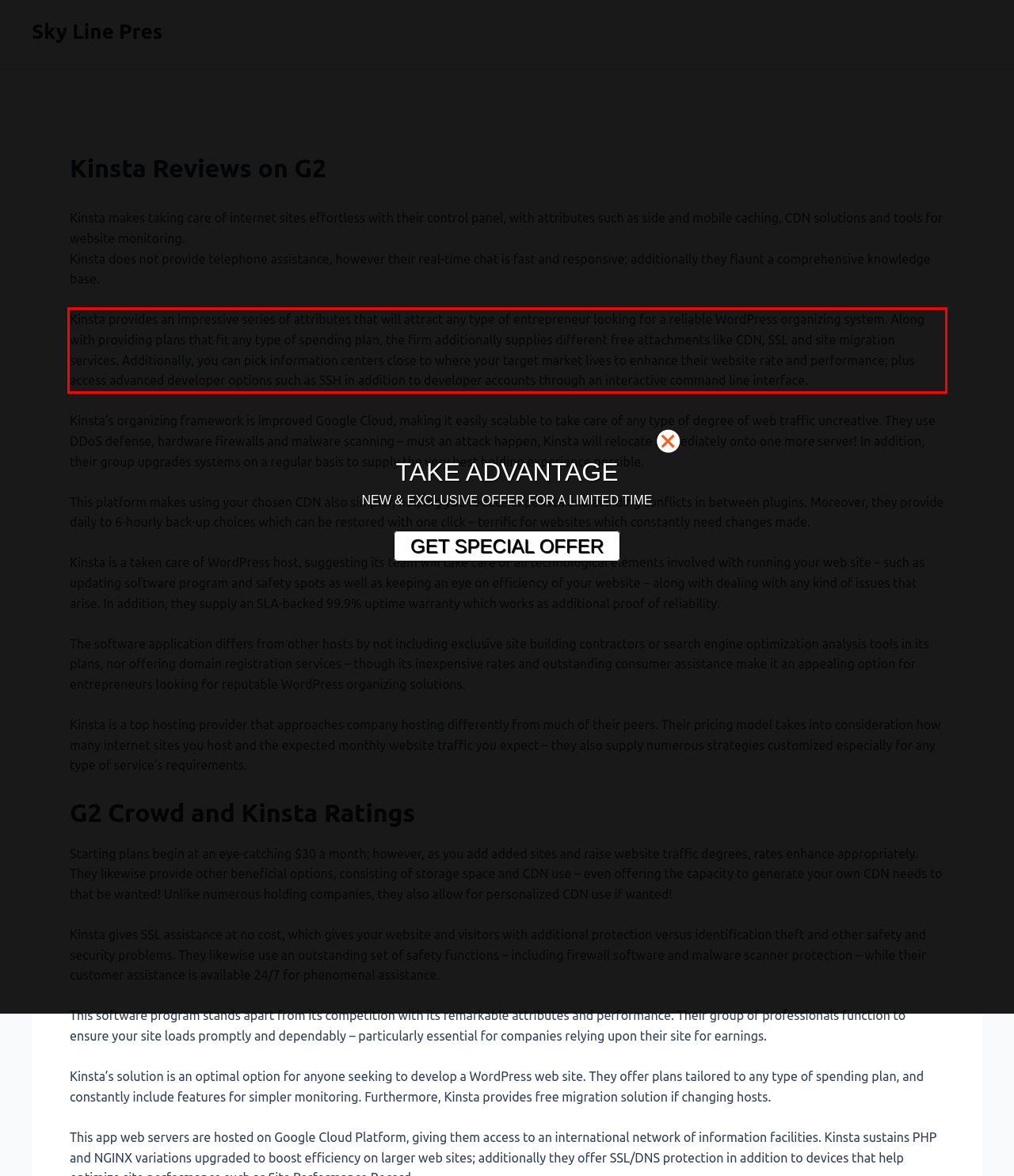Within the screenshot of the webpage, locate the red bounding box and use OCR to identify and provide the text content inside it.

Kinsta provides an impressive series of attributes that will attract any type of entrepreneur looking for a reliable WordPress organizing system. Along with providing plans that fit any type of spending plan, the firm additionally supplies different free attachments like CDN, SSL and site migration services. Additionally, you can pick information centers close to where your target market lives to enhance their website rate and performance; plus access advanced developer options such as SSH in addition to developer accounts through an interactive command line interface.